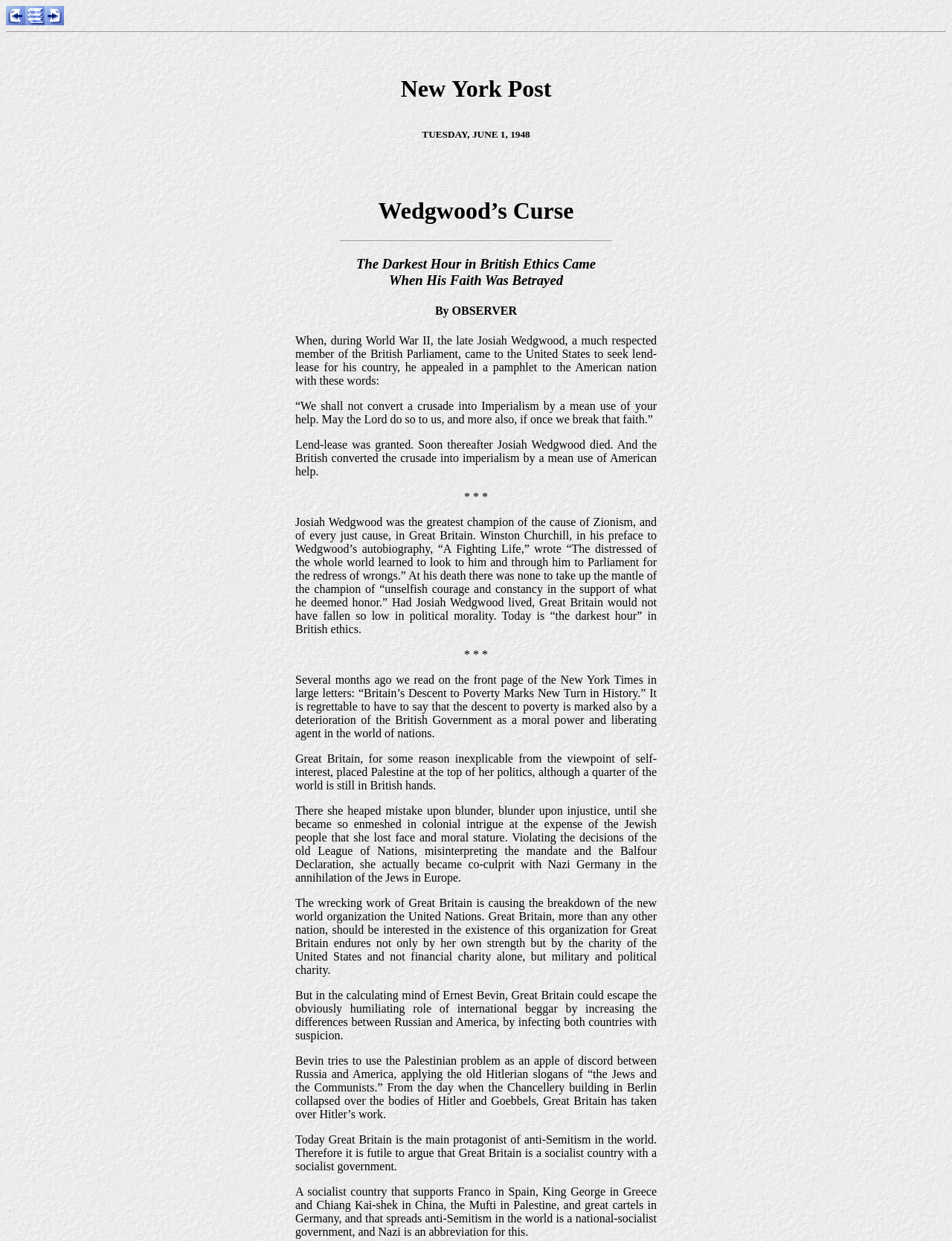Give a concise answer using one word or a phrase to the following question:
What is the date of the article?

TUESDAY, JUNE 1, 1948